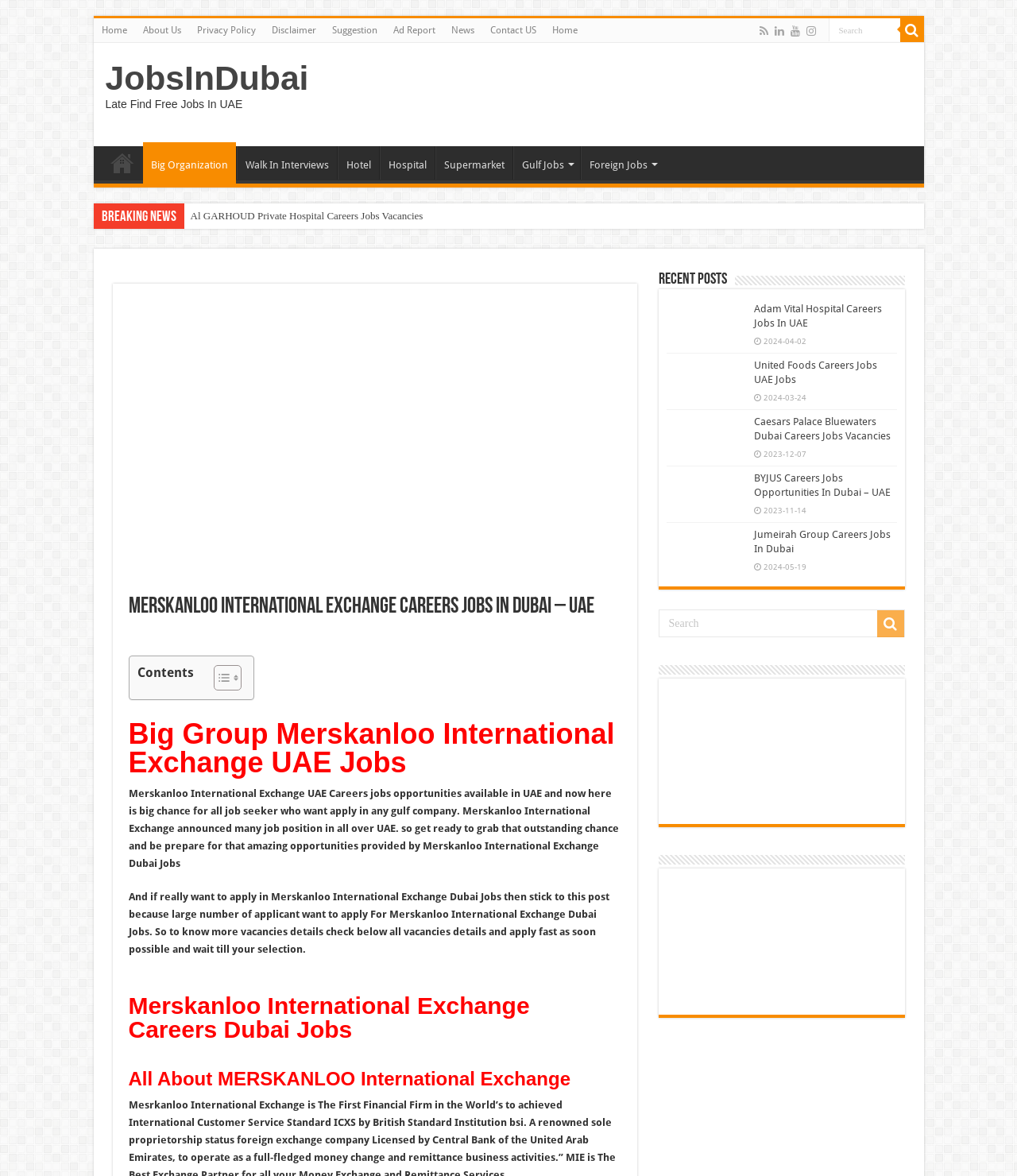Please determine the bounding box of the UI element that matches this description: Ad Report. The coordinates should be given as (top-left x, top-left y, bottom-right x, bottom-right y), with all values between 0 and 1.

[0.379, 0.016, 0.436, 0.036]